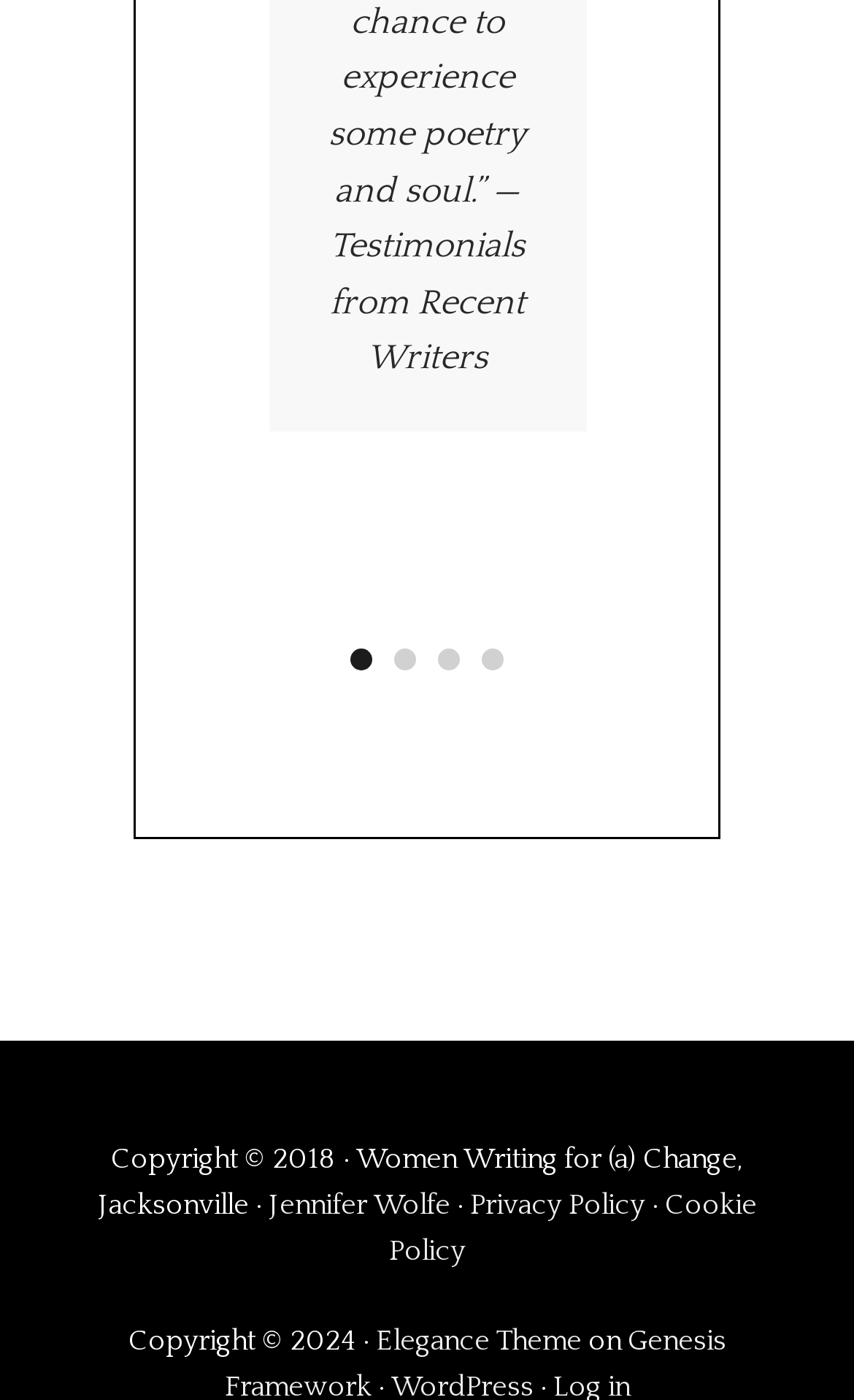From the element description aria-label="Go to slide 2", predict the bounding box coordinates of the UI element. The coordinates must be specified in the format (top-left x, top-left y, bottom-right x, bottom-right y) and should be within the 0 to 1 range.

[0.462, 0.463, 0.487, 0.479]